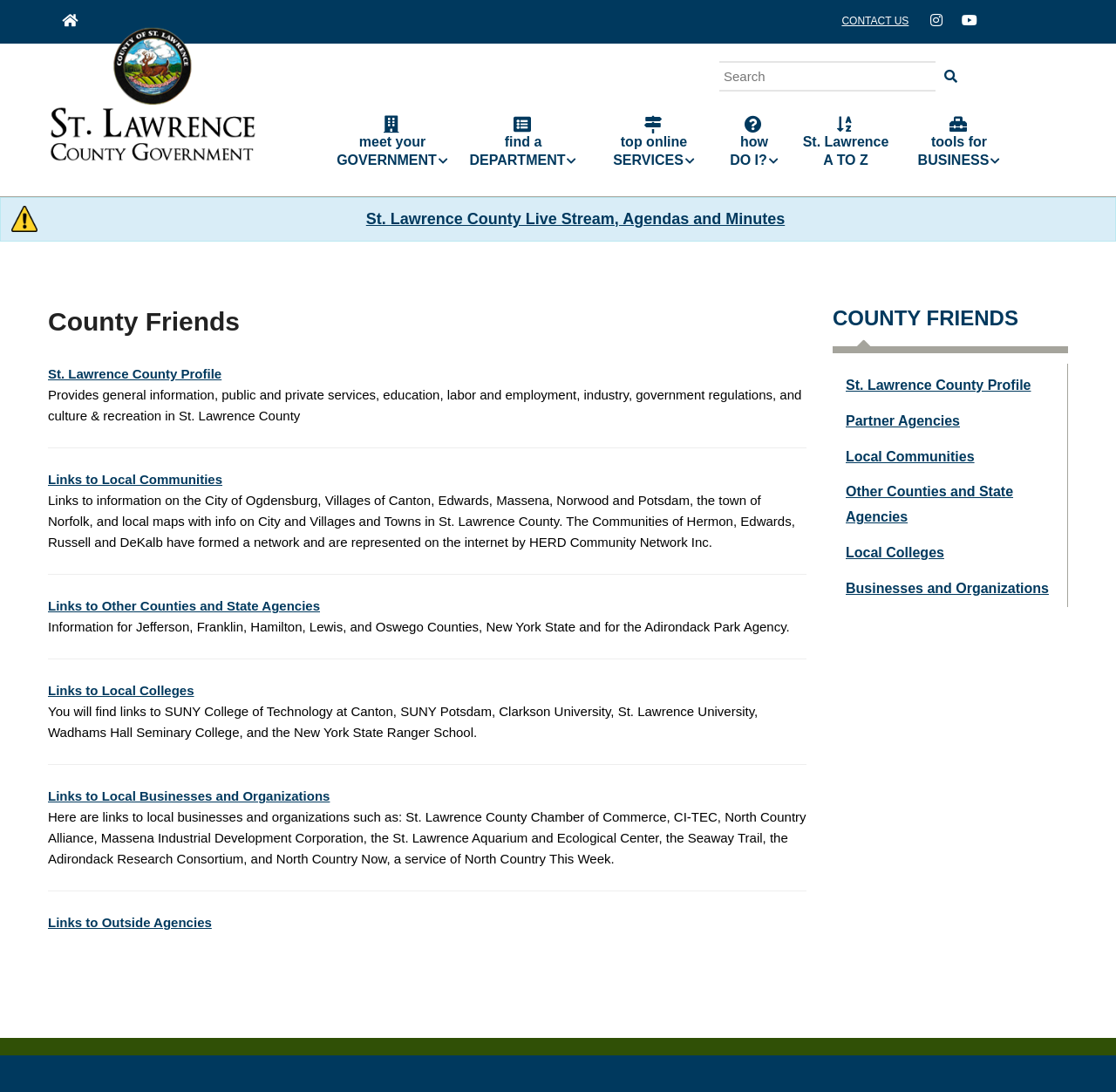Please use the details from the image to answer the following question comprehensively:
What is the purpose of the search box?

The search box is located at the top right of the webpage, and it allows users to search for specific information or keywords within the website.